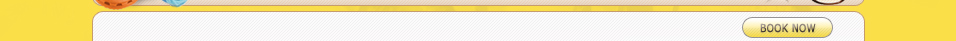Answer the question in one word or a short phrase:
What is the purpose of the 'BOOK NOW' button?

To encourage users to take immediate action